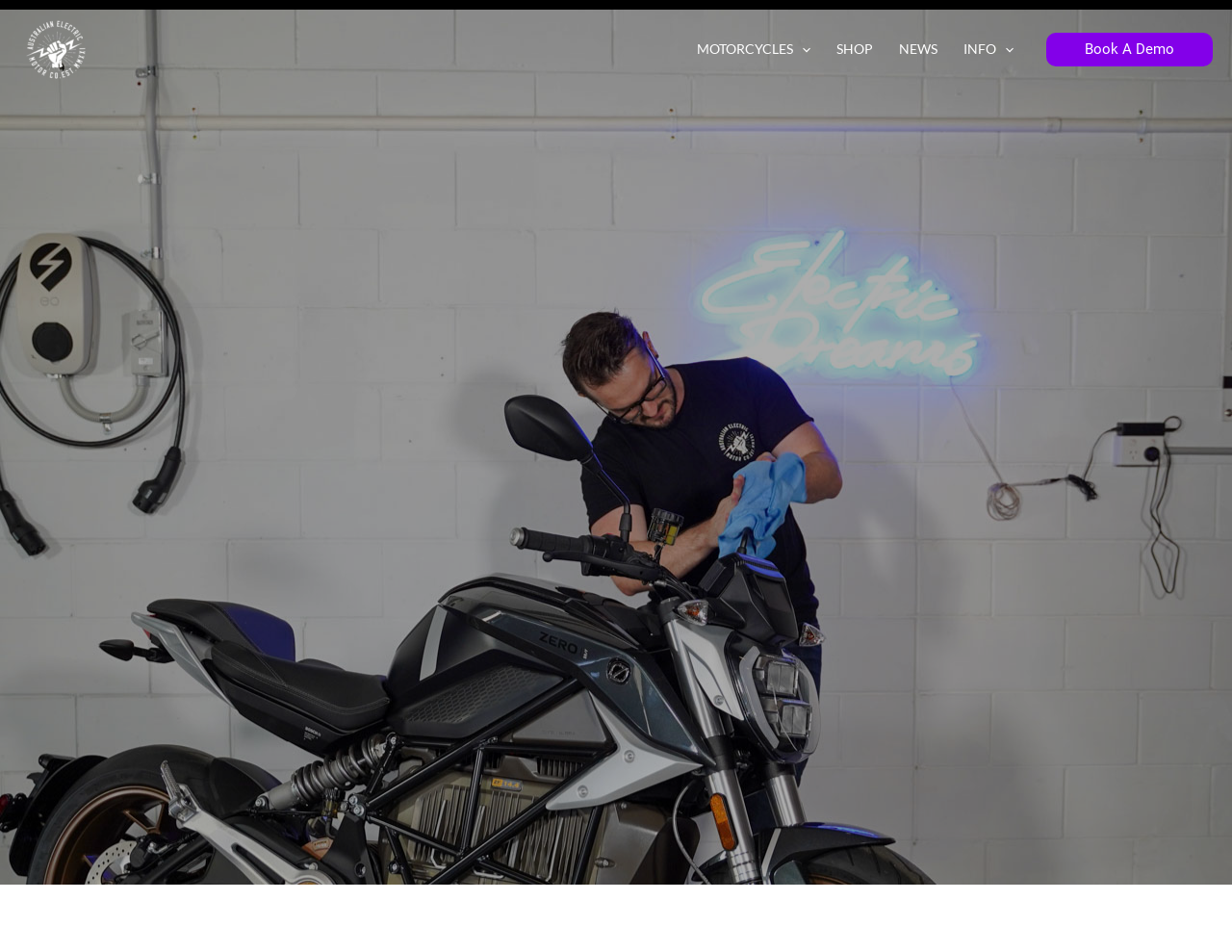Please locate and retrieve the main header text of the webpage.

ELECTRIC MOTORCYCLE SERVICING WITH AUSTRALIAN ELECTRIC MOTOR CO.